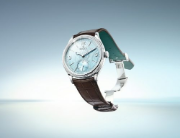What material is the strap made of?
Provide a detailed answer to the question using information from the image.

The caption describes the watch as having a 'luxurious brown leather strap', which implies that the strap is made of brown leather.